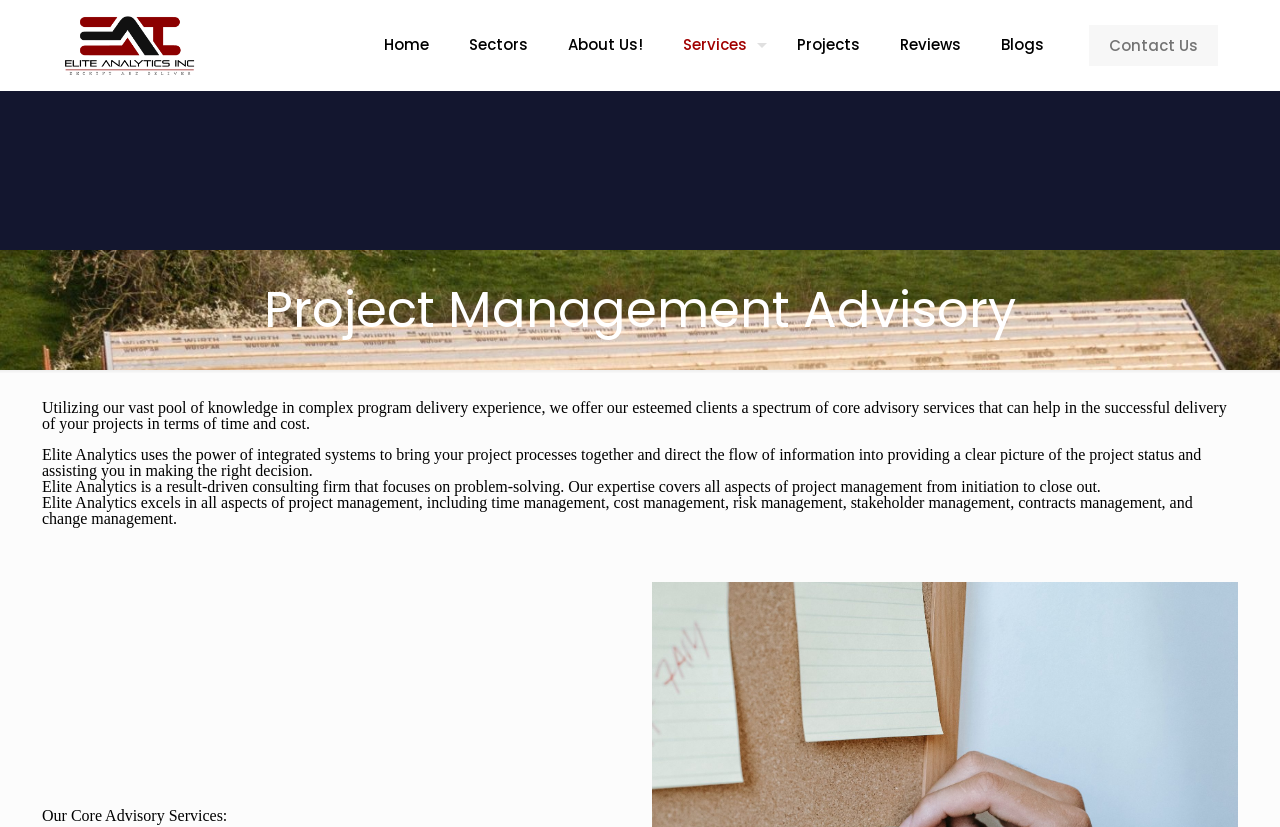Answer the following query with a single word or phrase:
What is the focus of the consulting firm?

Project Management Advisory